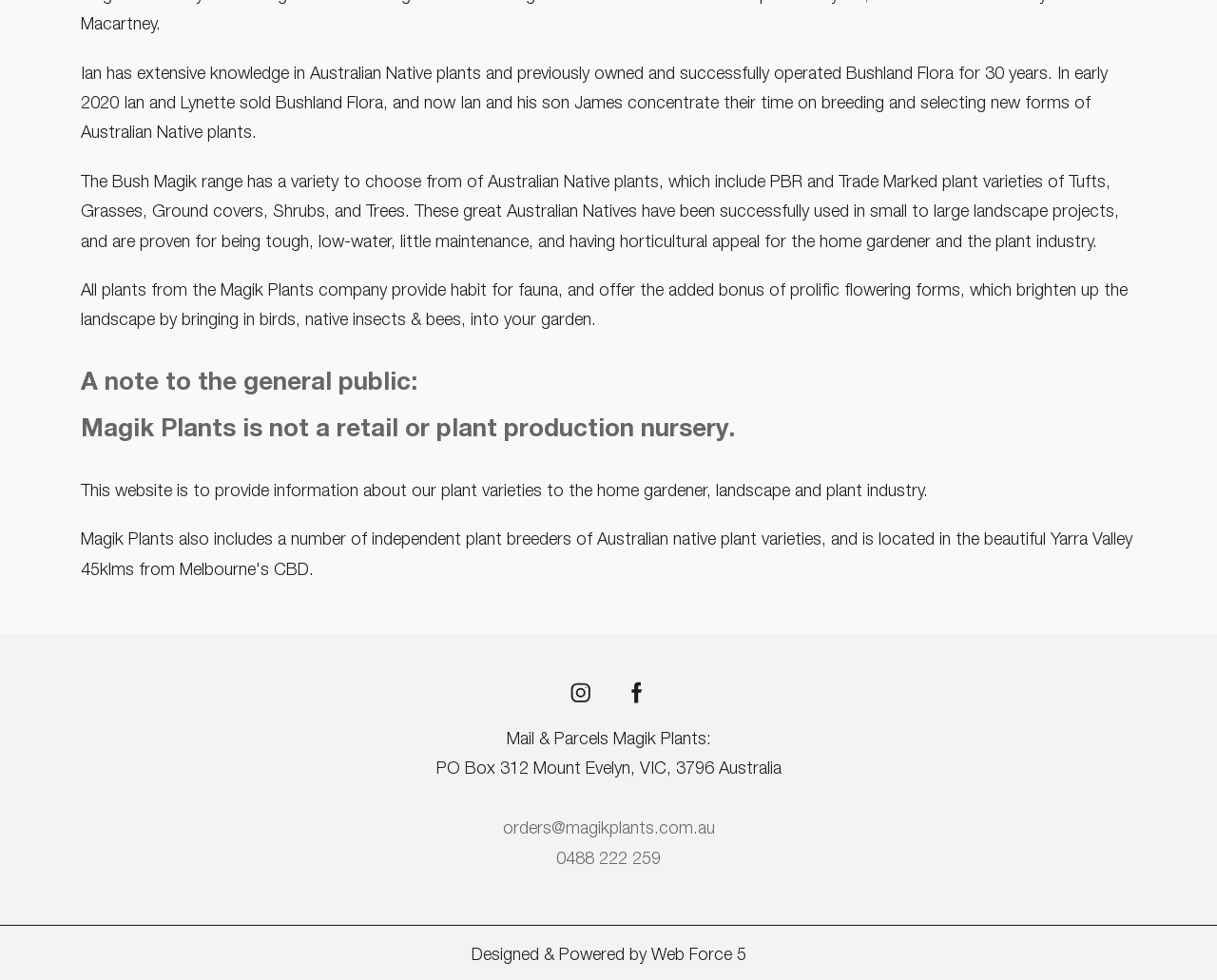Using the provided element description: "About Us", determine the bounding box coordinates of the corresponding UI element in the screenshot.

None